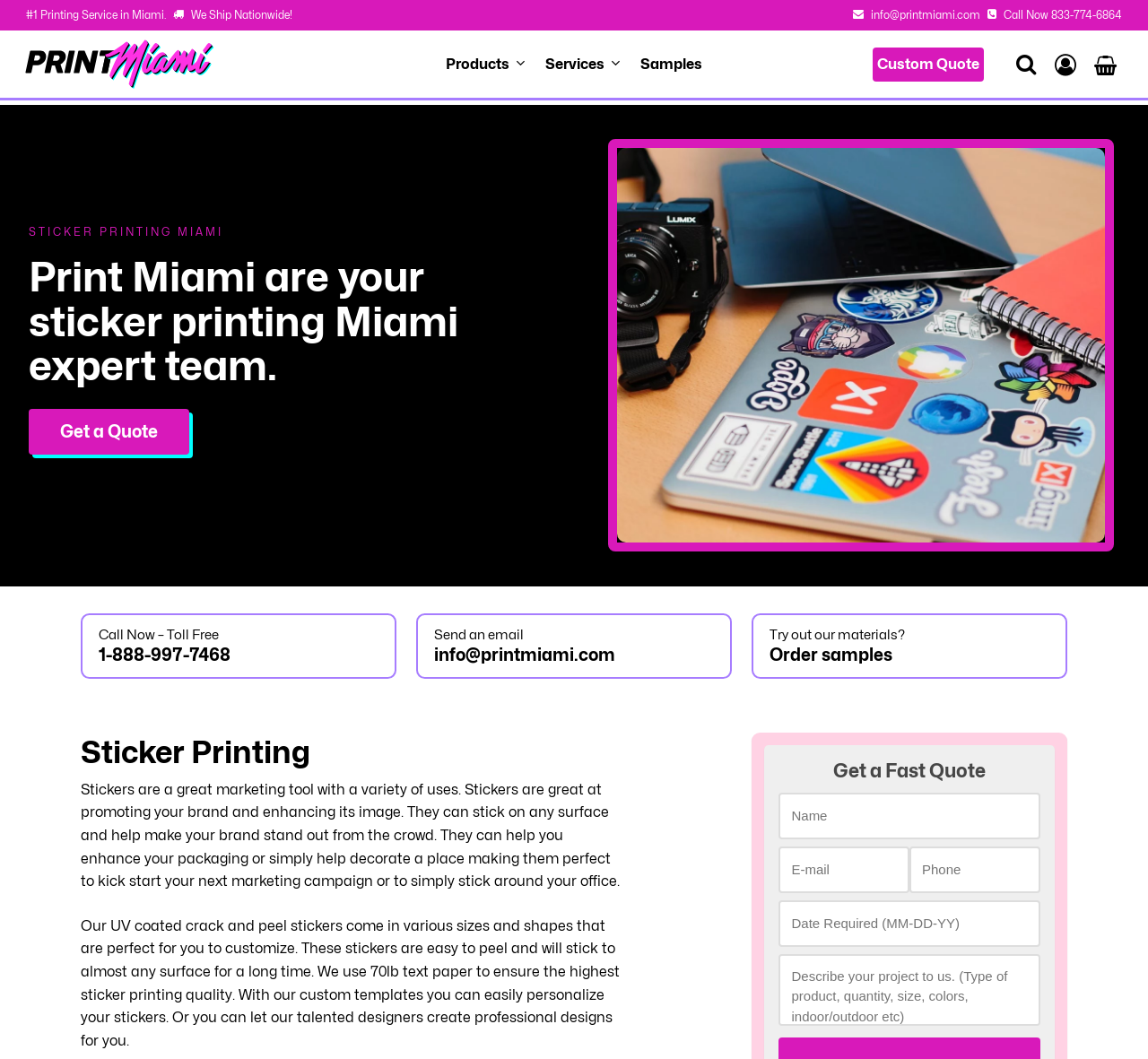Please identify the bounding box coordinates of the clickable area that will fulfill the following instruction: "Search for products". The coordinates should be in the format of four float numbers between 0 and 1, i.e., [left, top, right, bottom].

[0.07, 0.062, 0.93, 0.127]